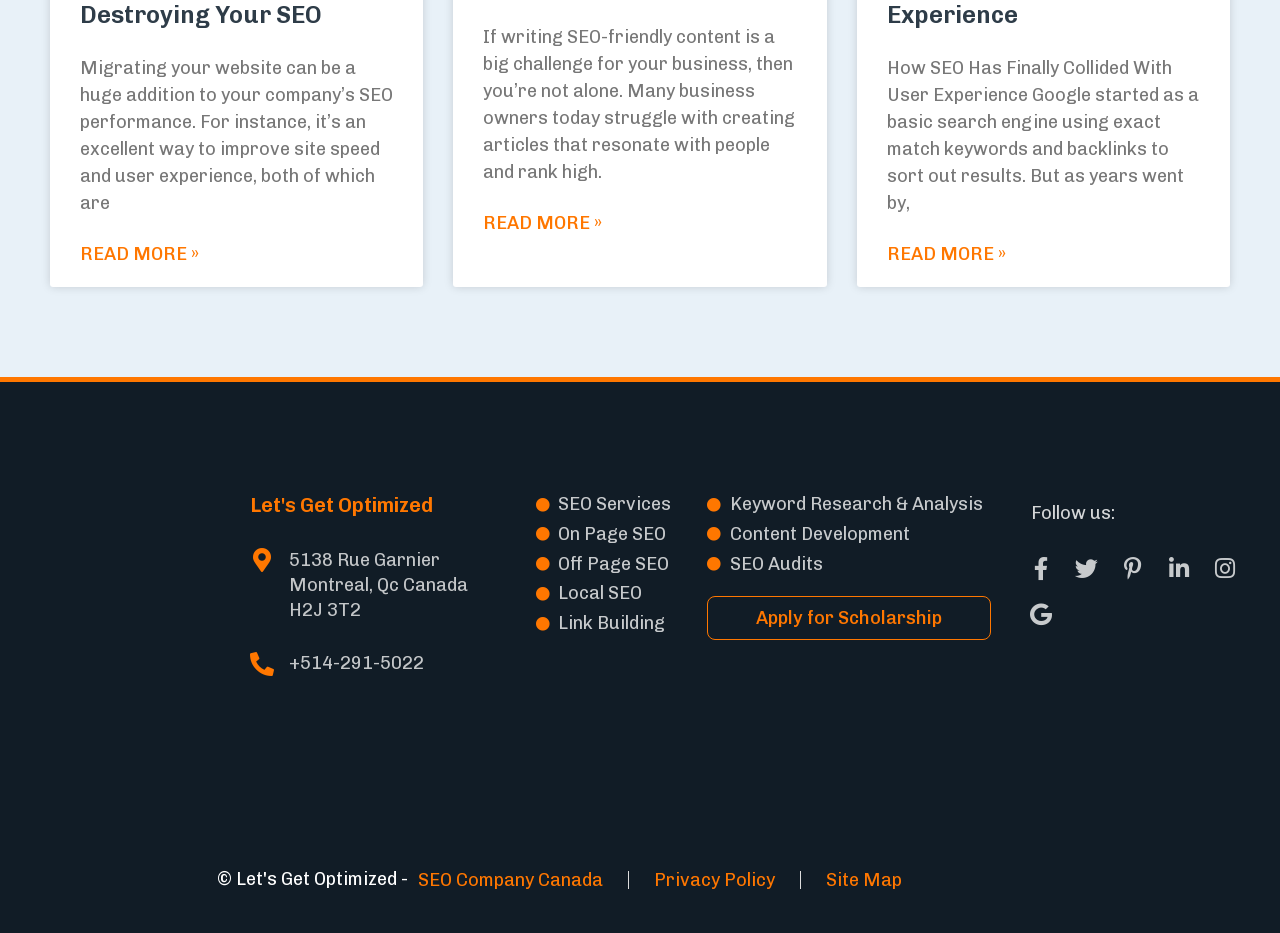What social media platforms does the company have?
Look at the image and answer the question using a single word or phrase.

Facebook, Twitter, Pinterest, Linkedin, Instagram, Google